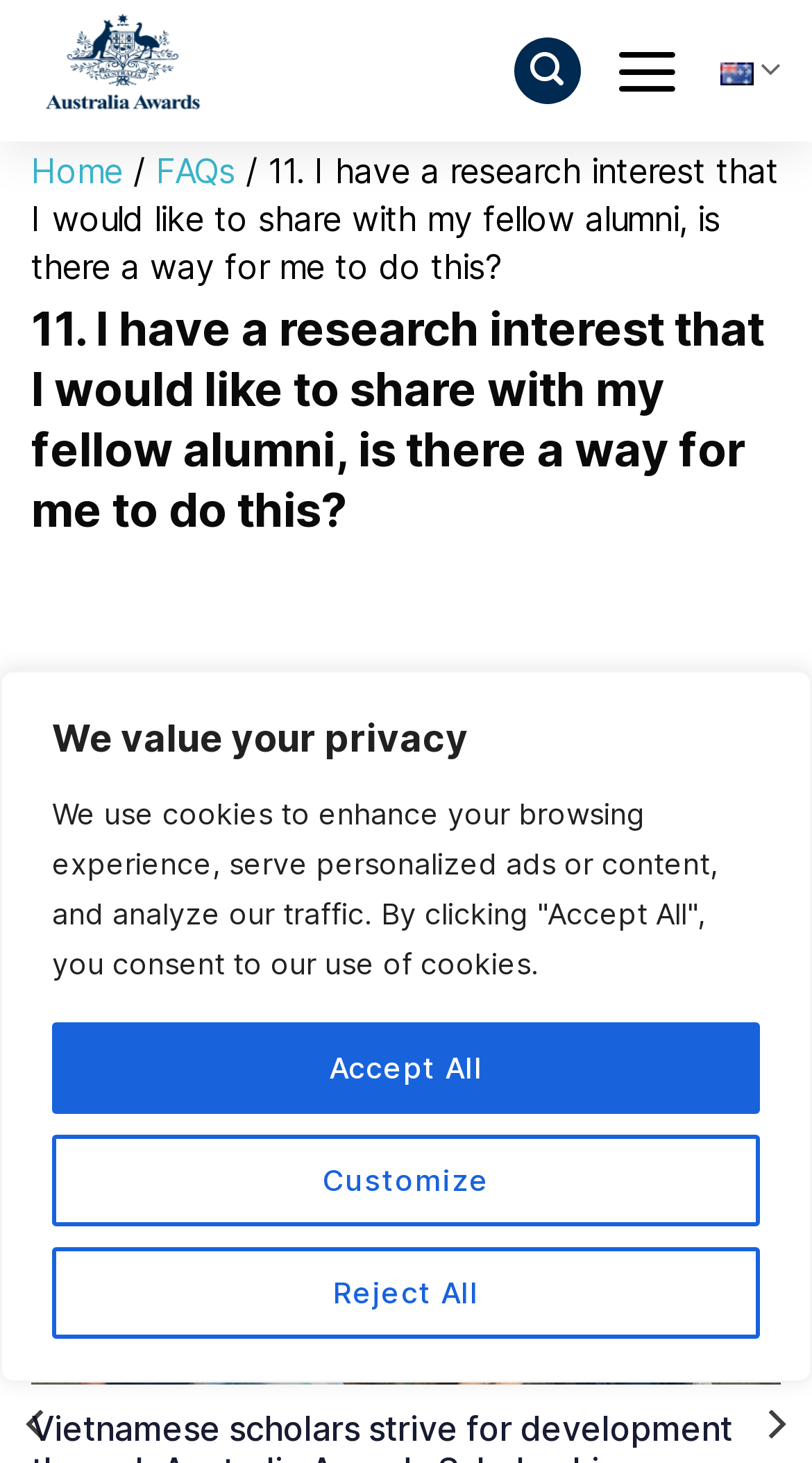Generate a detailed explanation of the webpage's features and information.

This webpage is about a question and answer section, specifically discussing sharing research interests with fellow alumni. At the top of the page, there is a privacy notice with three buttons: "Customize", "Reject All", and "Accept All". Below this notice, there is a logo of Australia Awards Vietnam, accompanied by a link to the organization's website.

The top navigation bar has several links, including "Search", "Menu", and "English", which is represented by a flag icon. The "Menu" link is not expanded, and it controls the main menu. 

The main content of the page is divided into two sections. The first section is a breadcrumb navigation, which shows the path "Home > FAQs > 11. I have a research interest...". The second section is an article with a heading that matches the title of the page, "11. I have a research interest that I would like to share with my fellow alumni, is there a way for me to do this?".

At the bottom of the page, there is a section labeled "News" with two images, one at the left edge and one at the right edge of the page.